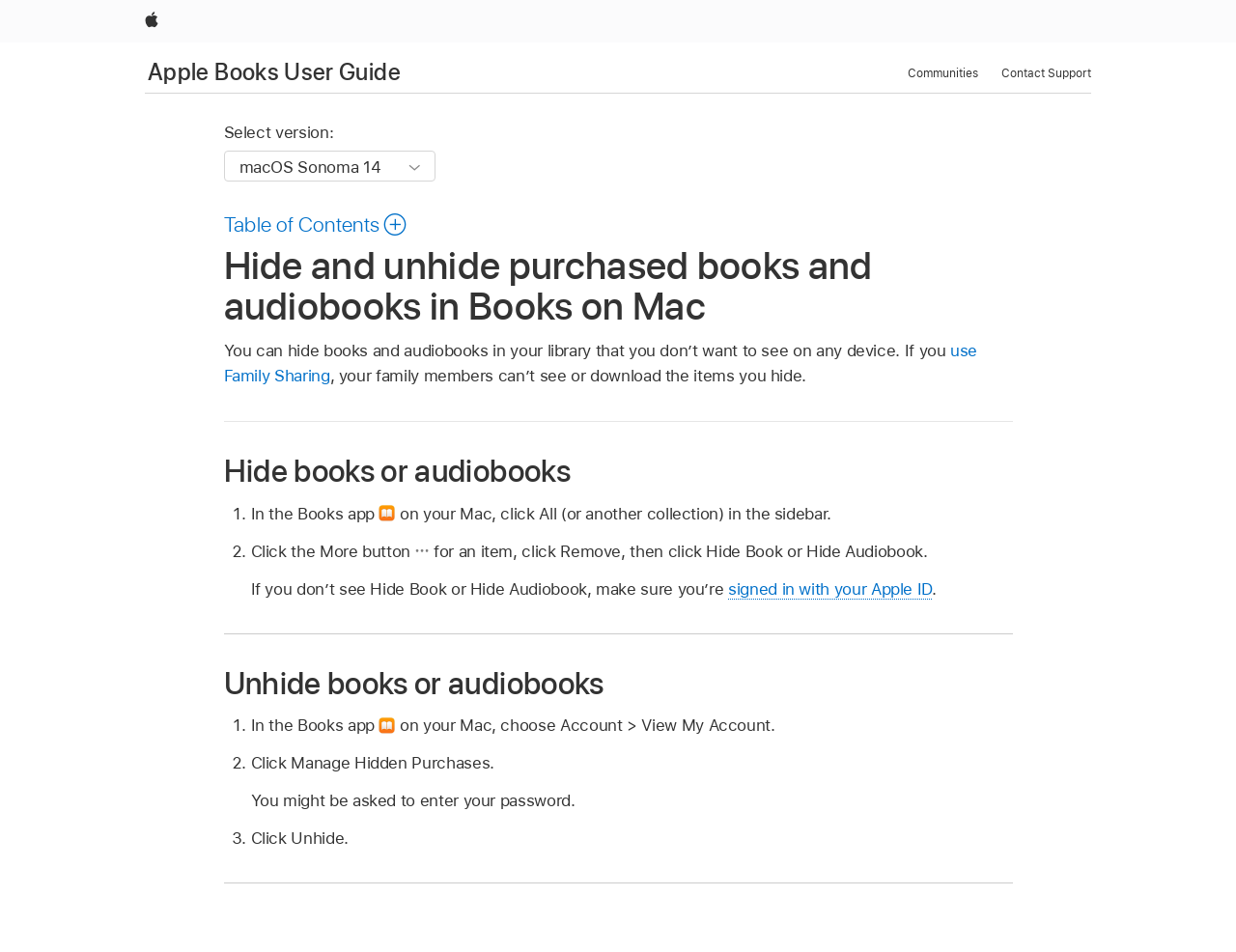What is the main heading displayed on the webpage? Please provide the text.

Hide and unhide purchased books and audiobooks in Books on Mac